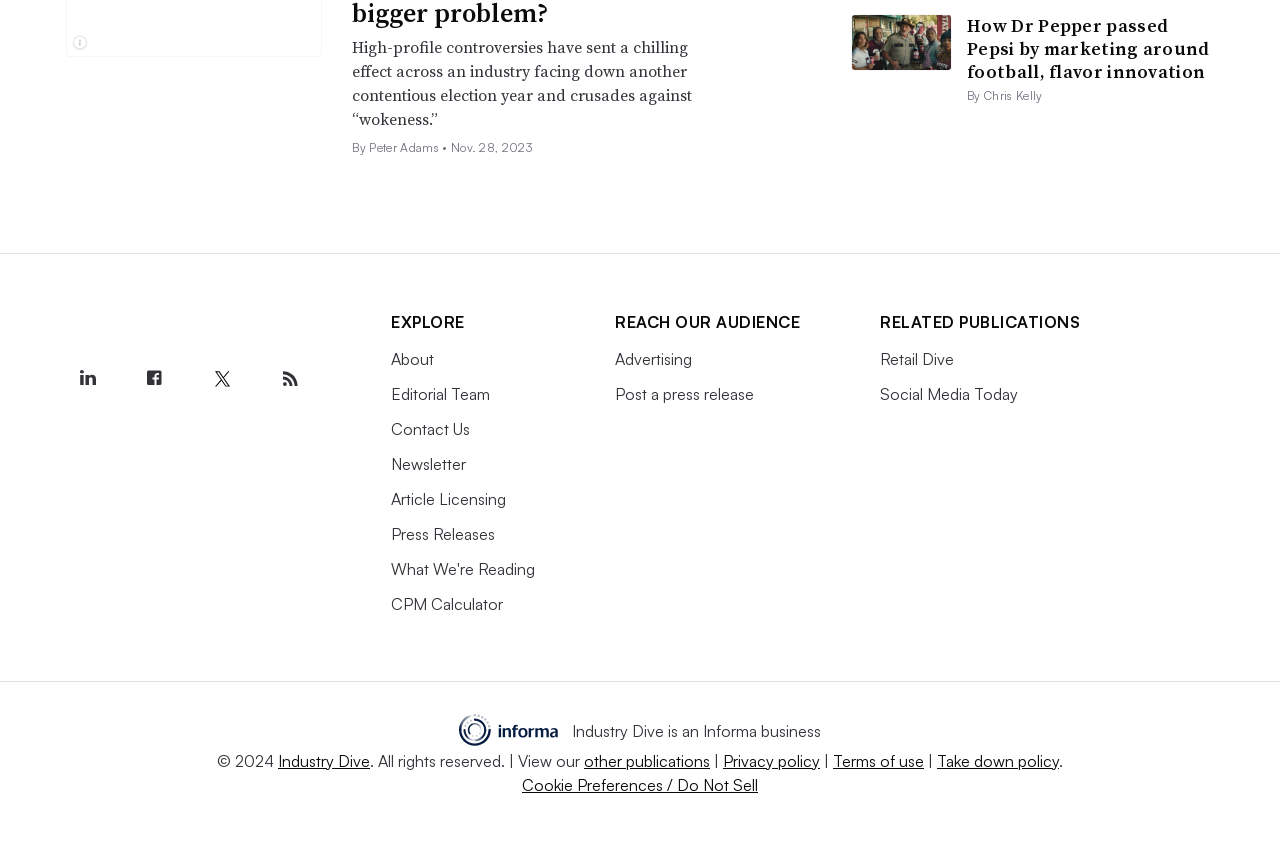Please indicate the bounding box coordinates of the element's region to be clicked to achieve the instruction: "Click the Industry Dive Logo". Provide the coordinates as four float numbers between 0 and 1, i.e., [left, top, right, bottom].

[0.052, 0.36, 0.234, 0.383]